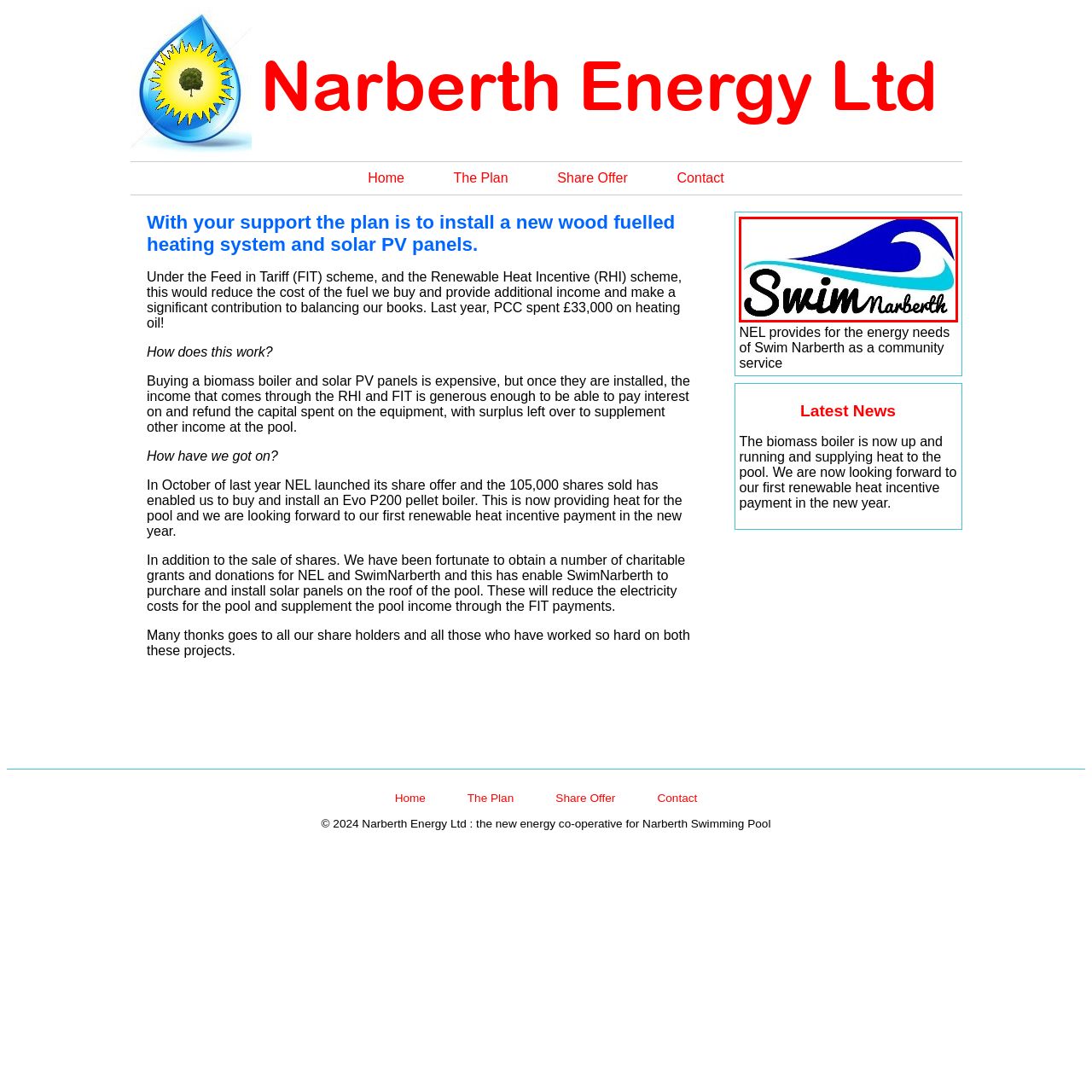Please scrutinize the image marked by the red boundary and answer the question that follows with a detailed explanation, using the image as evidence: 
What is the community's commitment?

The community is committed to sustainable energy practices, which is reflected in the logo's design and the community benefit society's mission to supply energy for swimming and recreational activities.